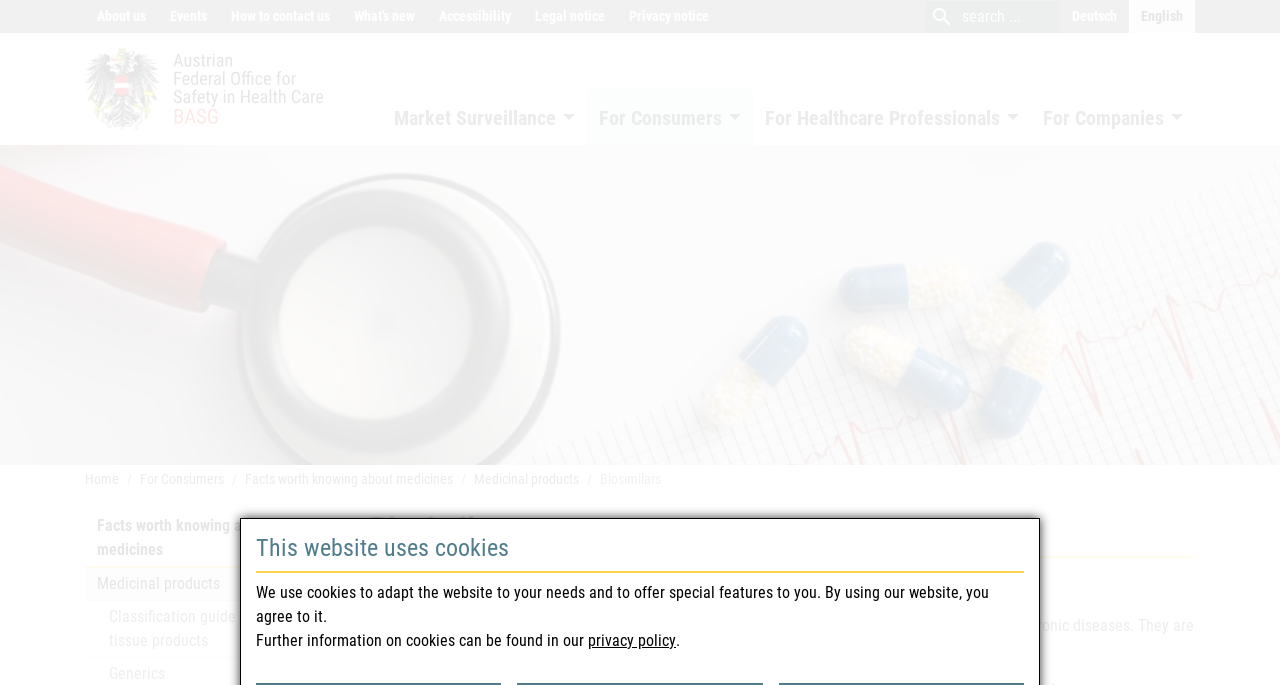What is the language of the webpage?
Please provide a comprehensive answer based on the information in the image.

I determined the language of the webpage by looking at the text elements, such as the navigation links and the content paragraphs, which are all written in English. Additionally, there is a language selection option at the top right corner of the webpage, which suggests that the default language is English.